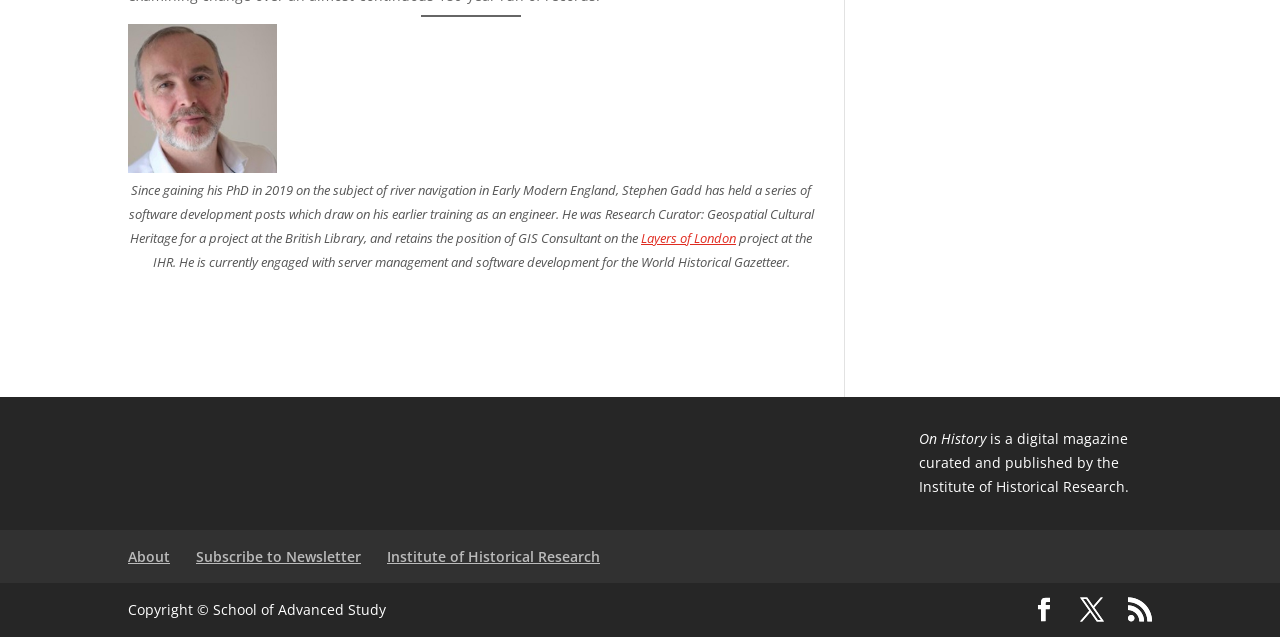Provide a one-word or short-phrase response to the question:
What is the name of the project at the British Library?

Layers of London